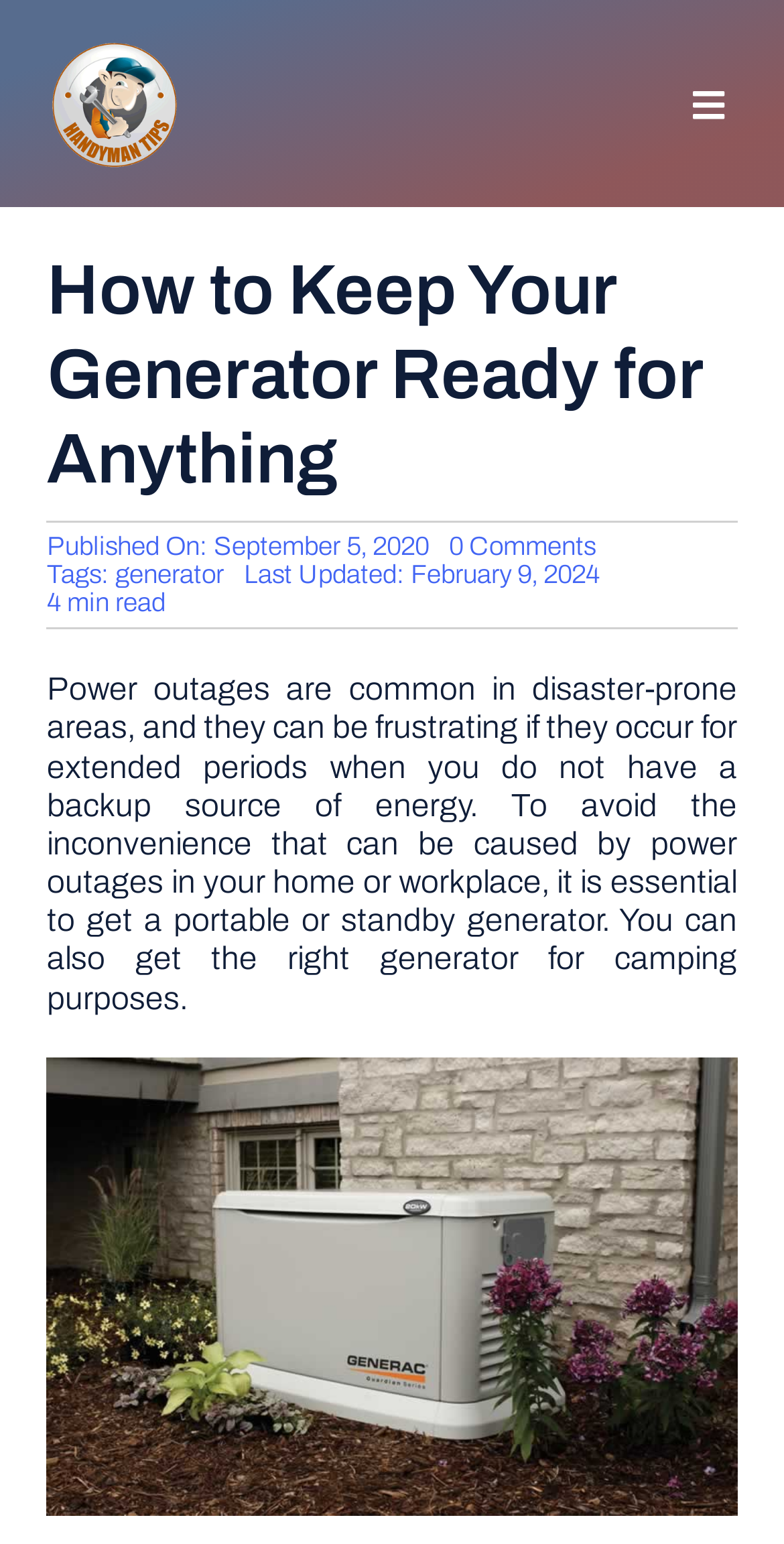Respond with a single word or phrase:
What is the last updated date of the article?

February 9, 2024